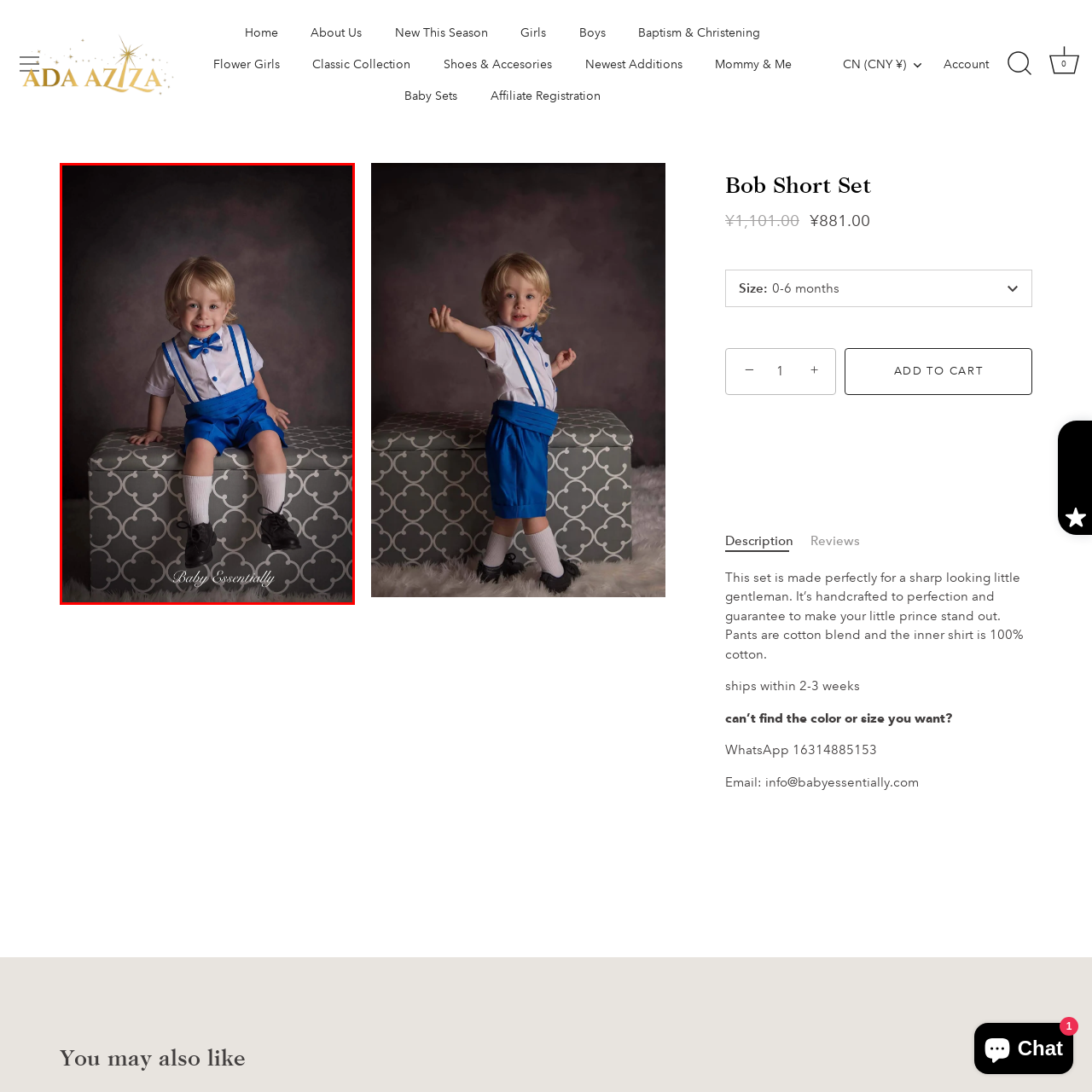Observe the area inside the red box, Who is presenting the image? Respond with a single word or phrase.

Baby Essentially